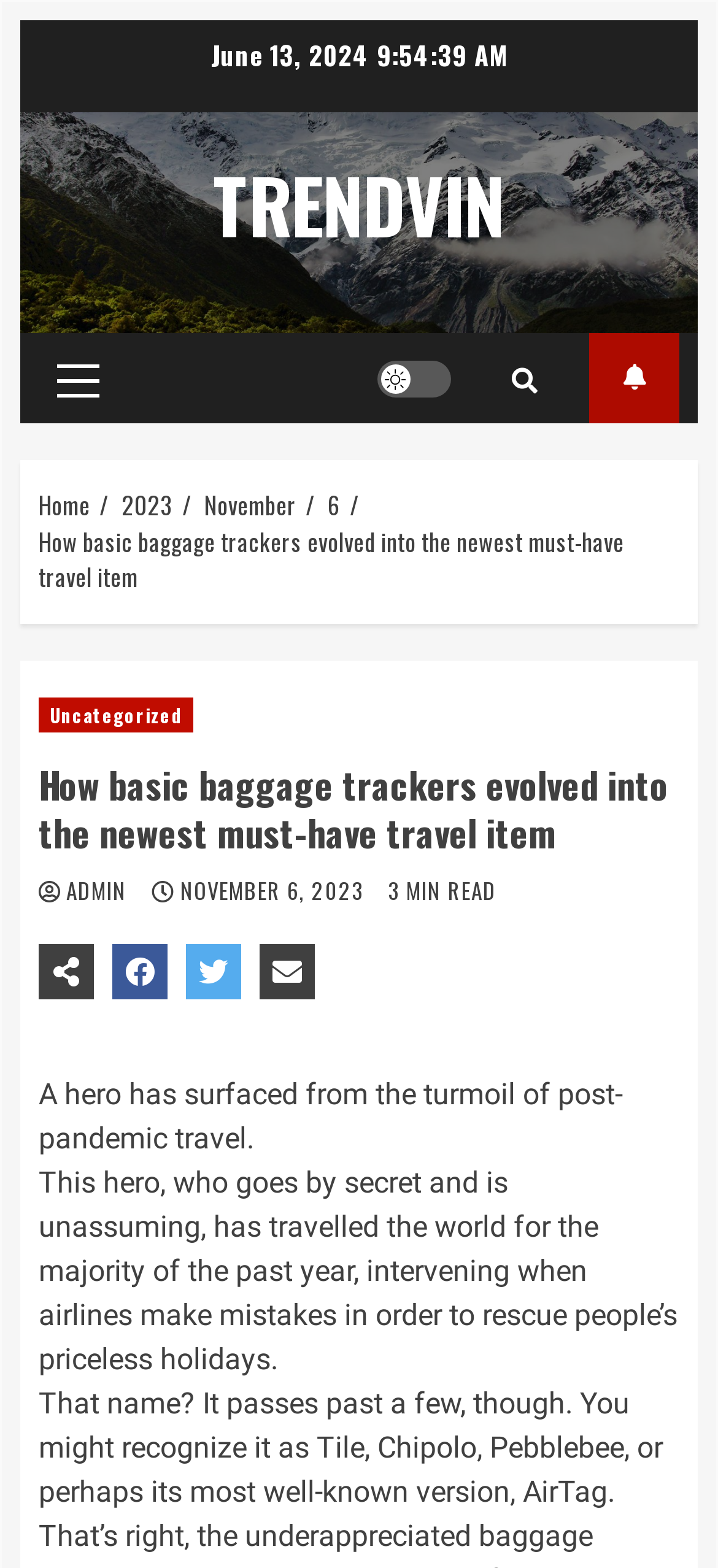Using the information in the image, could you please answer the following question in detail:
Is there a way to subscribe to the website?

I found a link element that says 'SUBSCRIBE', which suggests that there is a way to subscribe to the website.